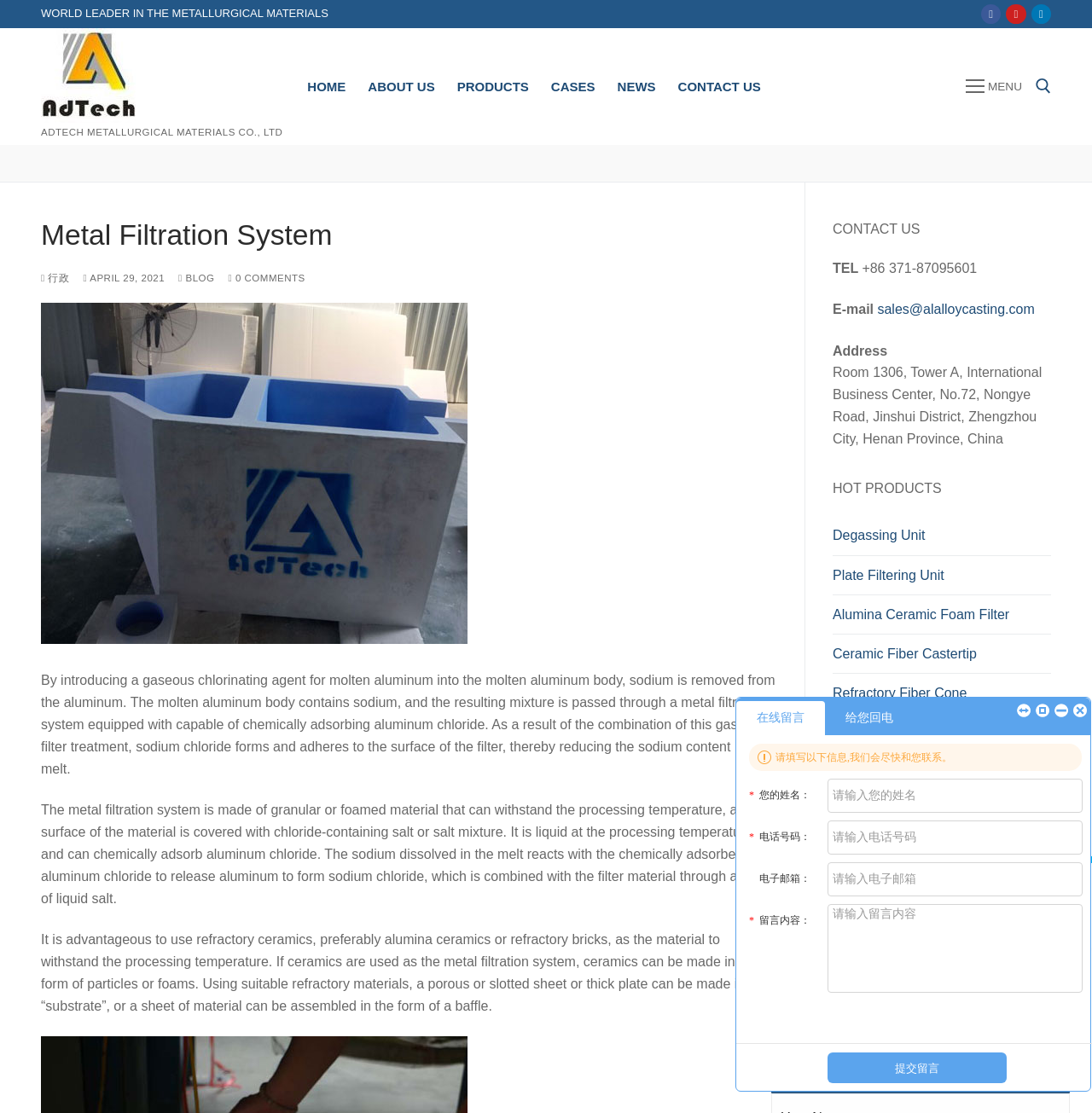What is the purpose of the metal filtration system?
Based on the screenshot, provide your answer in one word or phrase.

Remove sodium from aluminum